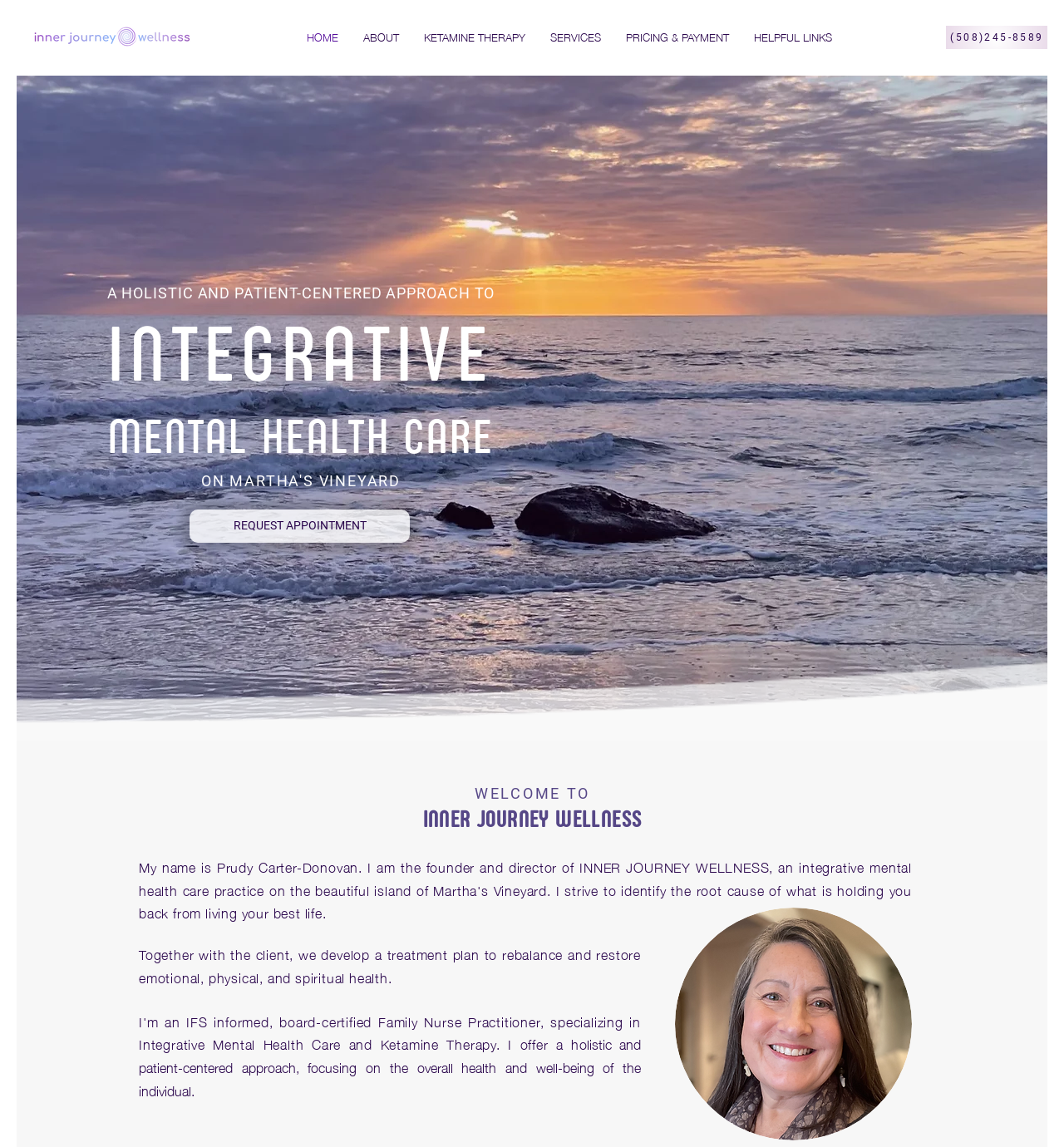Provide a short, one-word or phrase answer to the question below:
What is the approach of Inner Journey Wellness?

Holistic and patient-centered